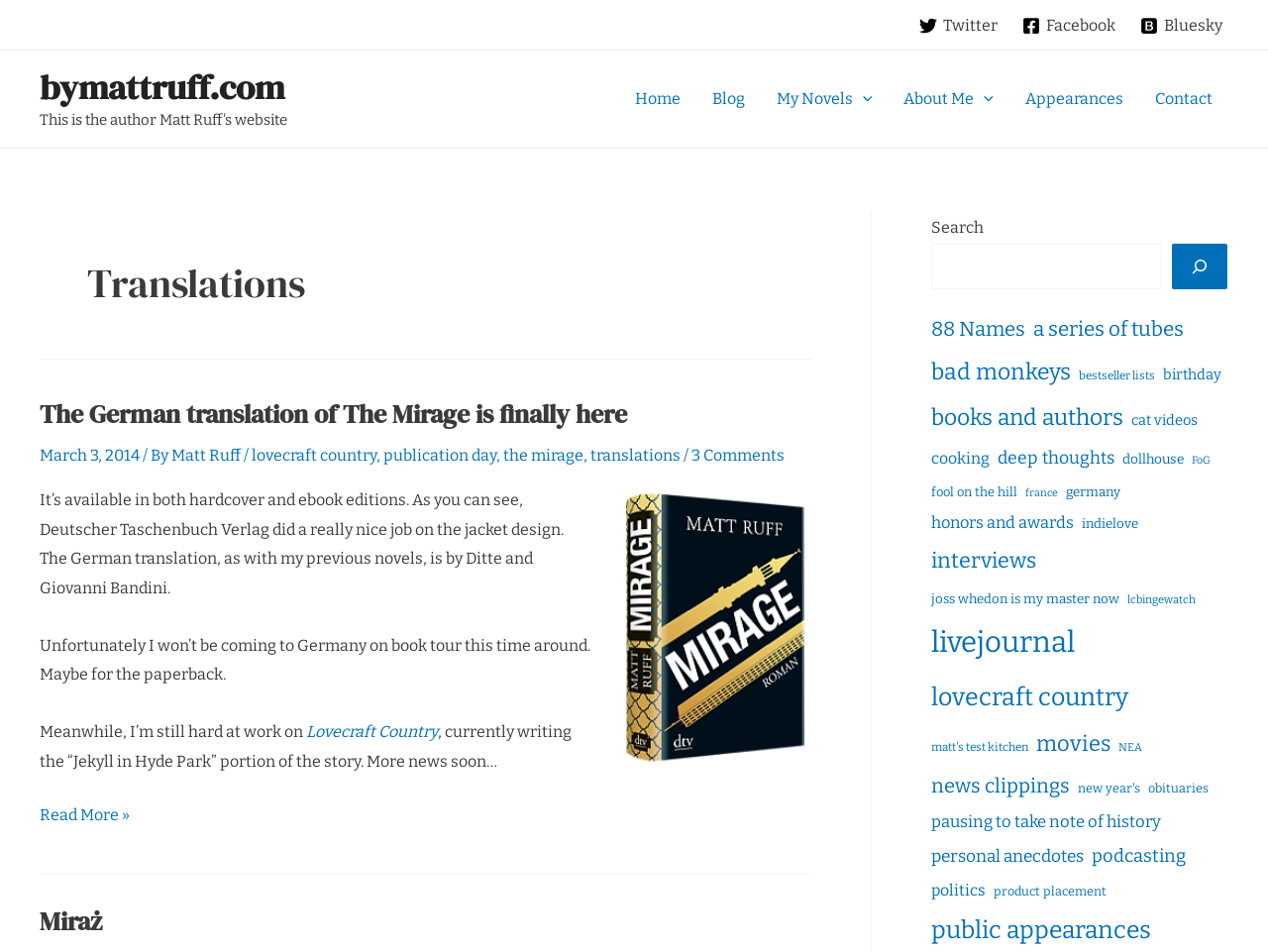Pinpoint the bounding box coordinates of the element you need to click to execute the following instruction: "Read more about The German translation of The Mirage". The bounding box should be represented by four float numbers between 0 and 1, in the format [left, top, right, bottom].

[0.031, 0.84, 0.102, 0.871]